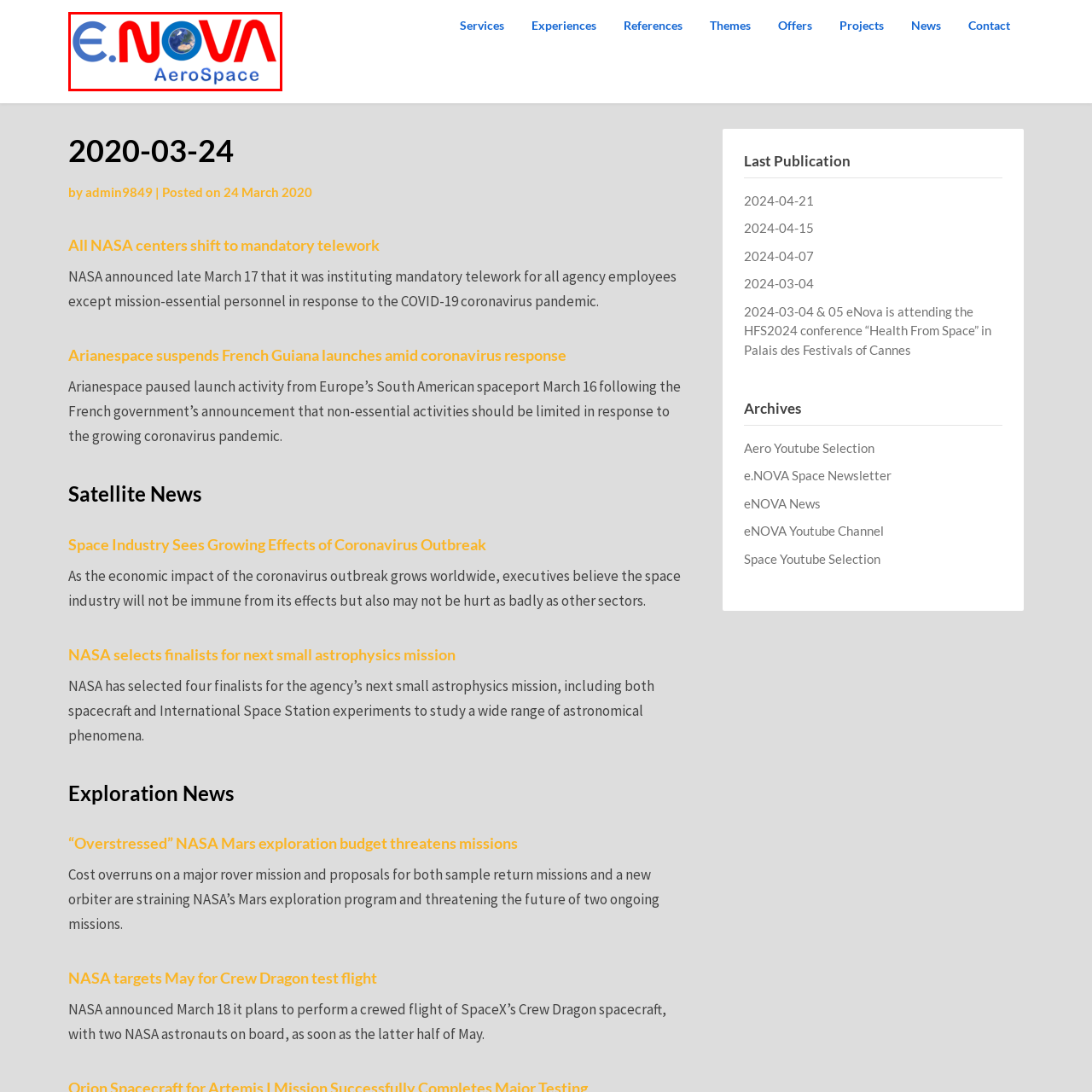Describe in detail the contents of the image highlighted within the red box.

The image showcases the logo of e.NOVA Aerospace, prominently featuring the name "e.NOVA" in bold, dynamic typography. The "e" is represented in blue, establishing a strong visual contrast with the vibrant red letters that spell "NOVA." Complementing this, the word "AeroSpace" is displayed in a clean, modern font beneath, signaling the company's focus on aerospace technologies. The logo also includes an emblematic depiction of a globe, suggesting a global perspective and commitment to innovation in the aerospace sector. This branding effectively communicates e.NOVA Aerospace's mission and identity within the aerospace industry.